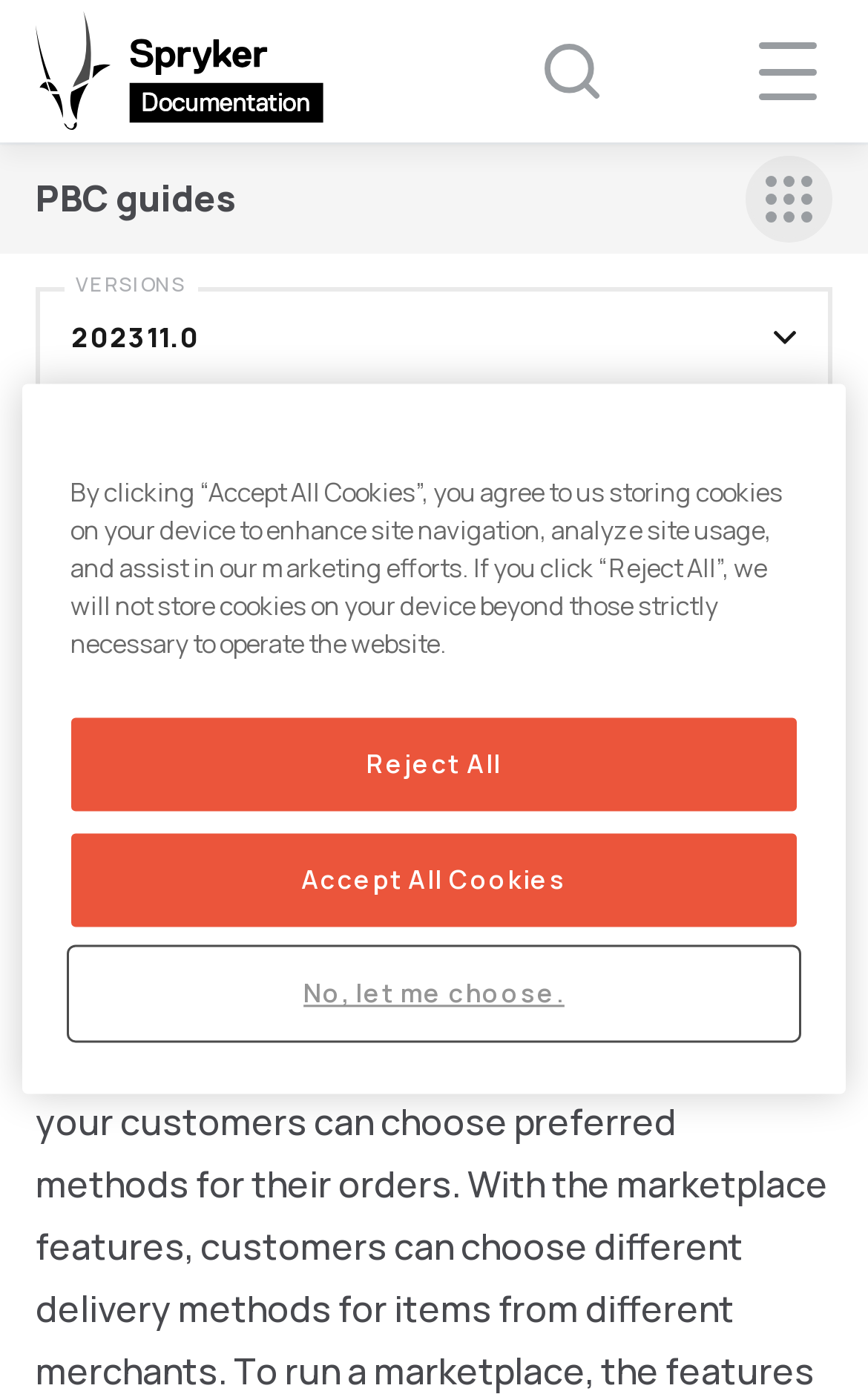How many buttons are there in the Cookie banner?
Based on the visual content, answer with a single word or a brief phrase.

3